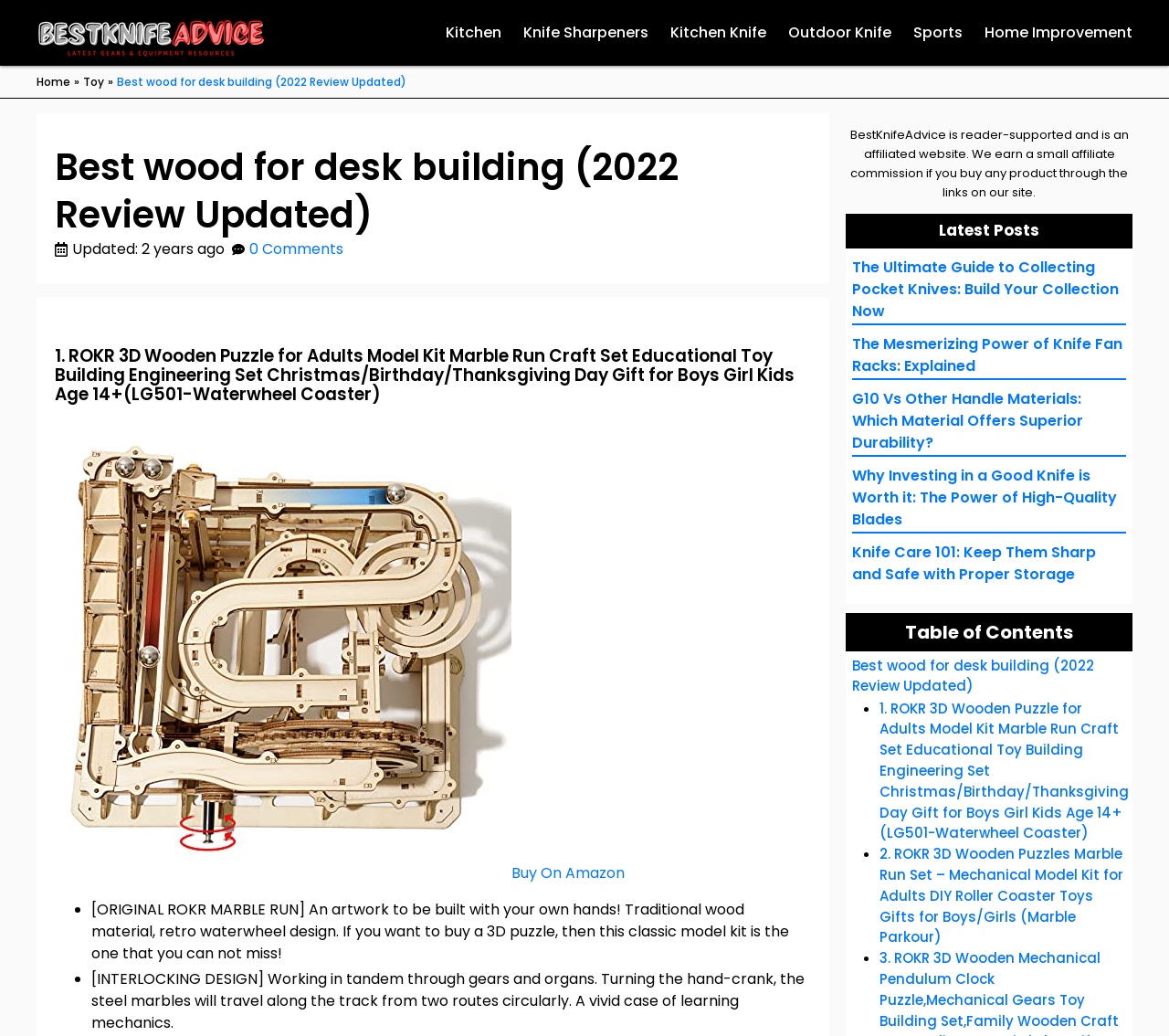How many links are in the top navigation menu?
Answer the question with a single word or phrase, referring to the image.

6